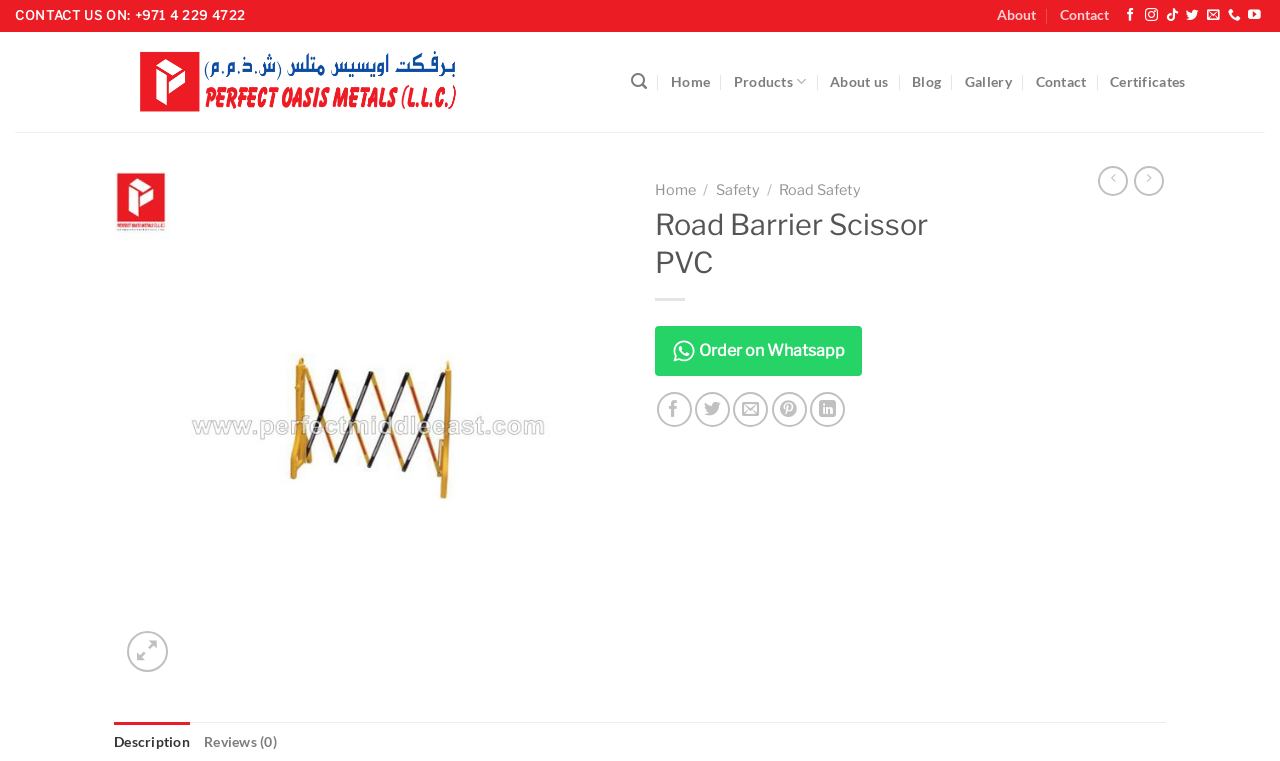What is the previous page button?
Look at the image and answer the question with a single word or phrase.

Previous